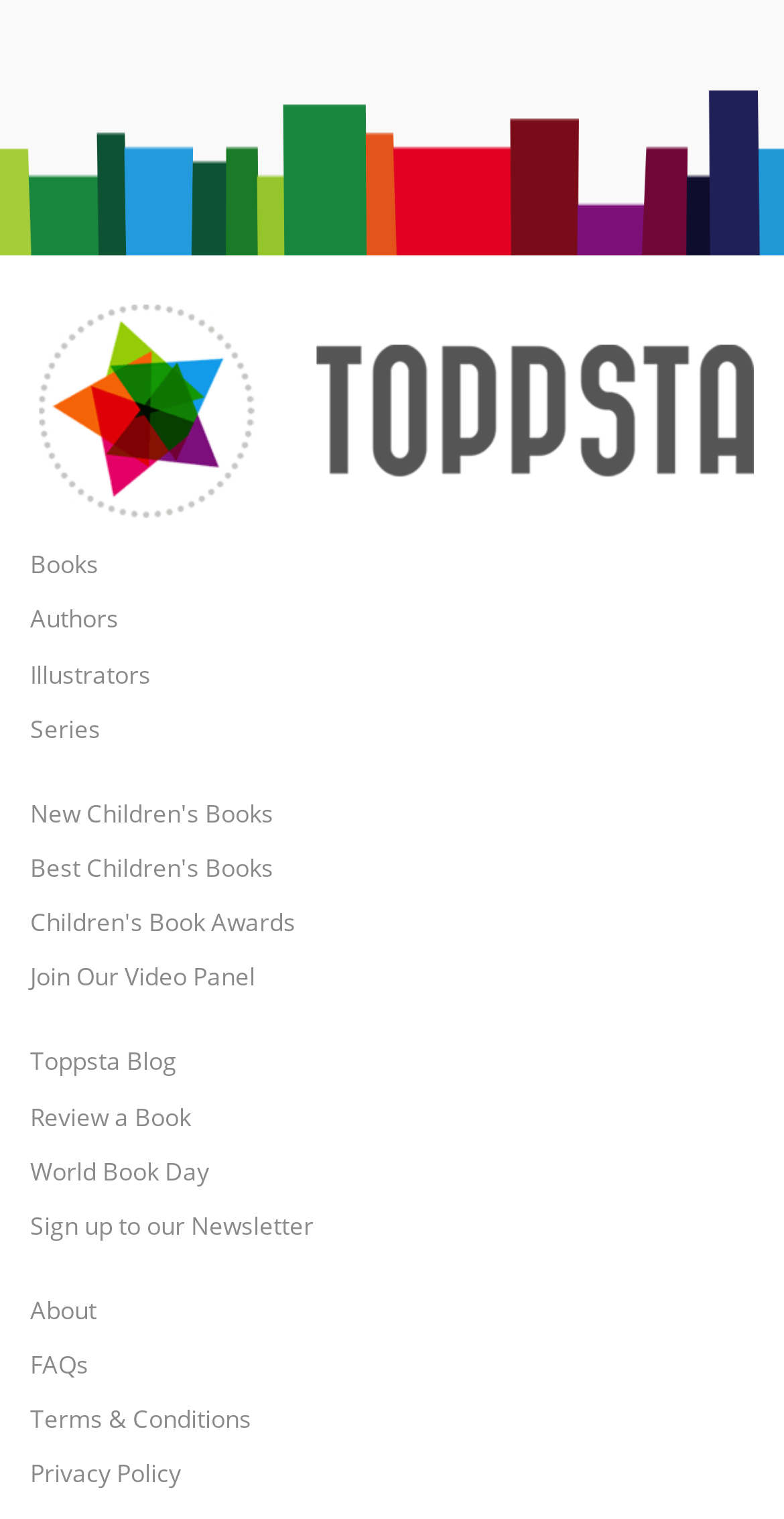Locate the bounding box coordinates of the item that should be clicked to fulfill the instruction: "Learn about the website on the 'About' page".

[0.038, 0.851, 0.962, 0.874]